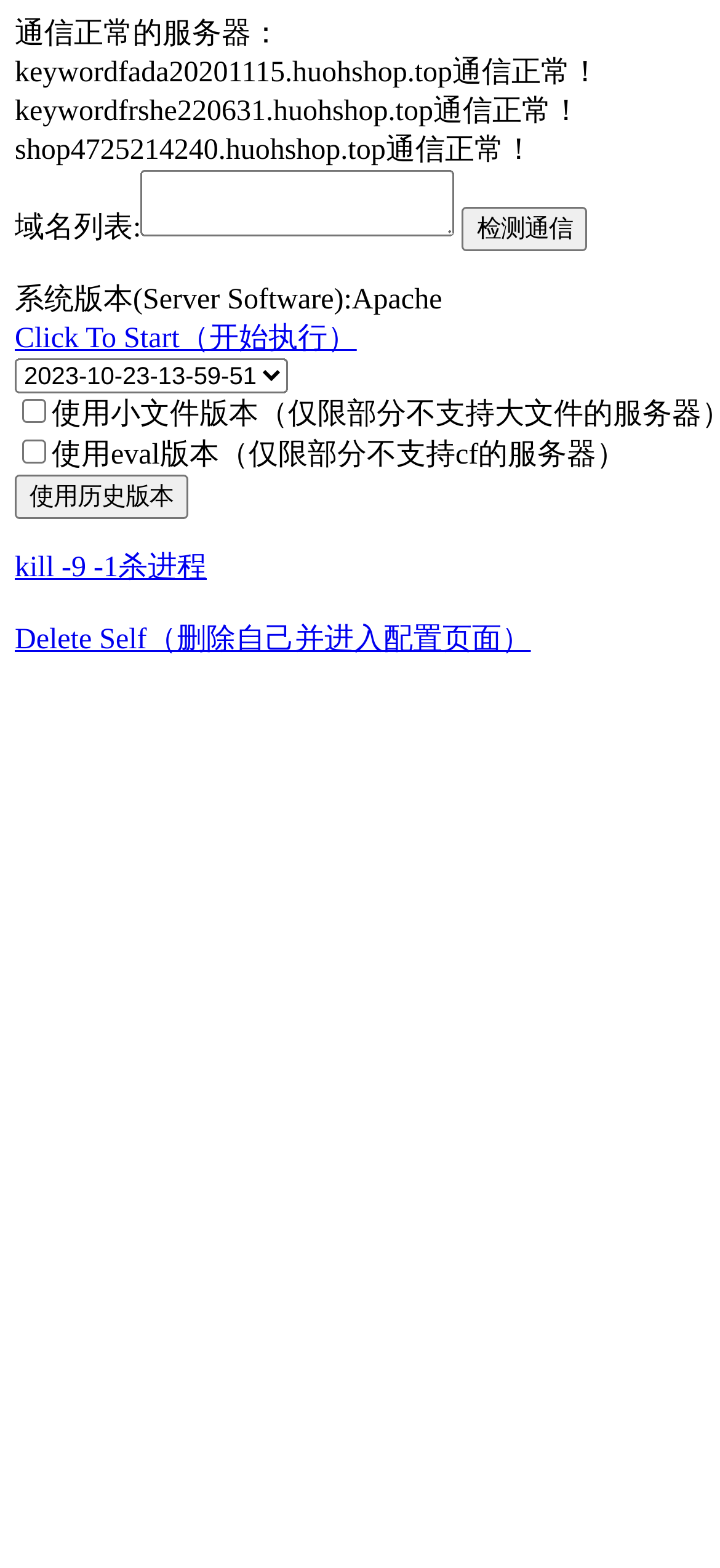What is the purpose of the '检测通信' button?
Please provide a single word or phrase as your answer based on the image.

To detect communication